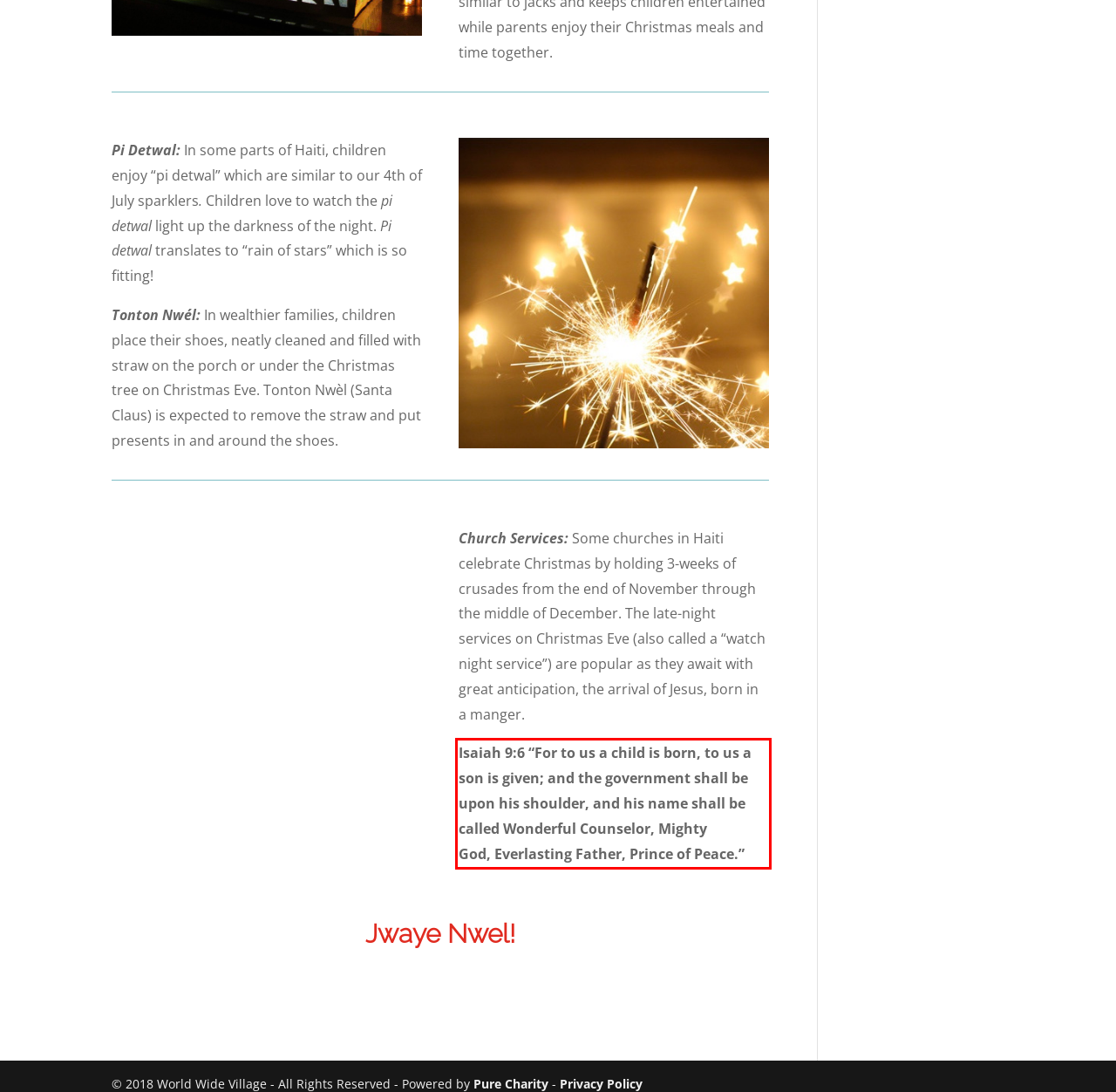Using the provided screenshot, read and generate the text content within the red-bordered area.

Isaiah 9:6 “For to us a child is born, to us a son is given; and the government shall be upon his shoulder, and his name shall be called Wonderful Counselor, Mighty God, Everlasting Father, Prince of Peace.”